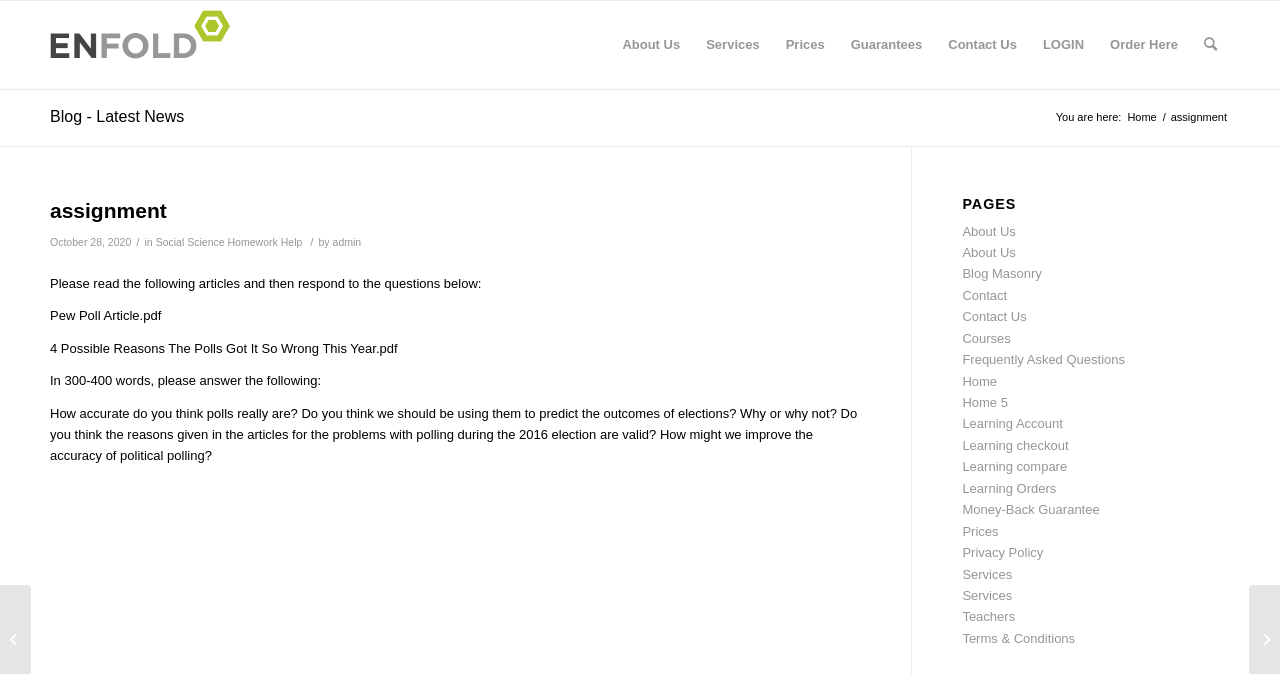Convey a detailed summary of the webpage, mentioning all key elements.

The webpage is titled "assignment – The Nursing Tutors" and features a prominent logo and link to "The Nursing Tutors" at the top left corner. Below this, there is a horizontal menu bar with 7 menu items: "About Us", "Services", "Prices", "Guarantees", "Contact Us", "LOGIN", and "Order Here". To the right of the menu bar, there is a search link.

On the left side of the page, there is a secondary menu with links to "Blog - Latest News", "Home", and a breadcrumb trail indicating the current page is an "assignment" page.

The main content of the page is an article with a heading "assignment" and a timestamp "October 28, 2020". The article instructs the reader to read two provided articles and respond to a set of questions. The questions are listed below, along with the article titles "Pew Poll Article.pdf" and "4 Possible Reasons The Polls Got It So Wrong This Year.pdf".

On the right side of the page, there is a sidebar with a heading "PAGES" and 18 links to various pages, including "About Us", "Contact", "Courses", and "Frequently Asked Questions".

Overall, the webpage appears to be a educational resource page, possibly related to a course or assignment on social science or politics.